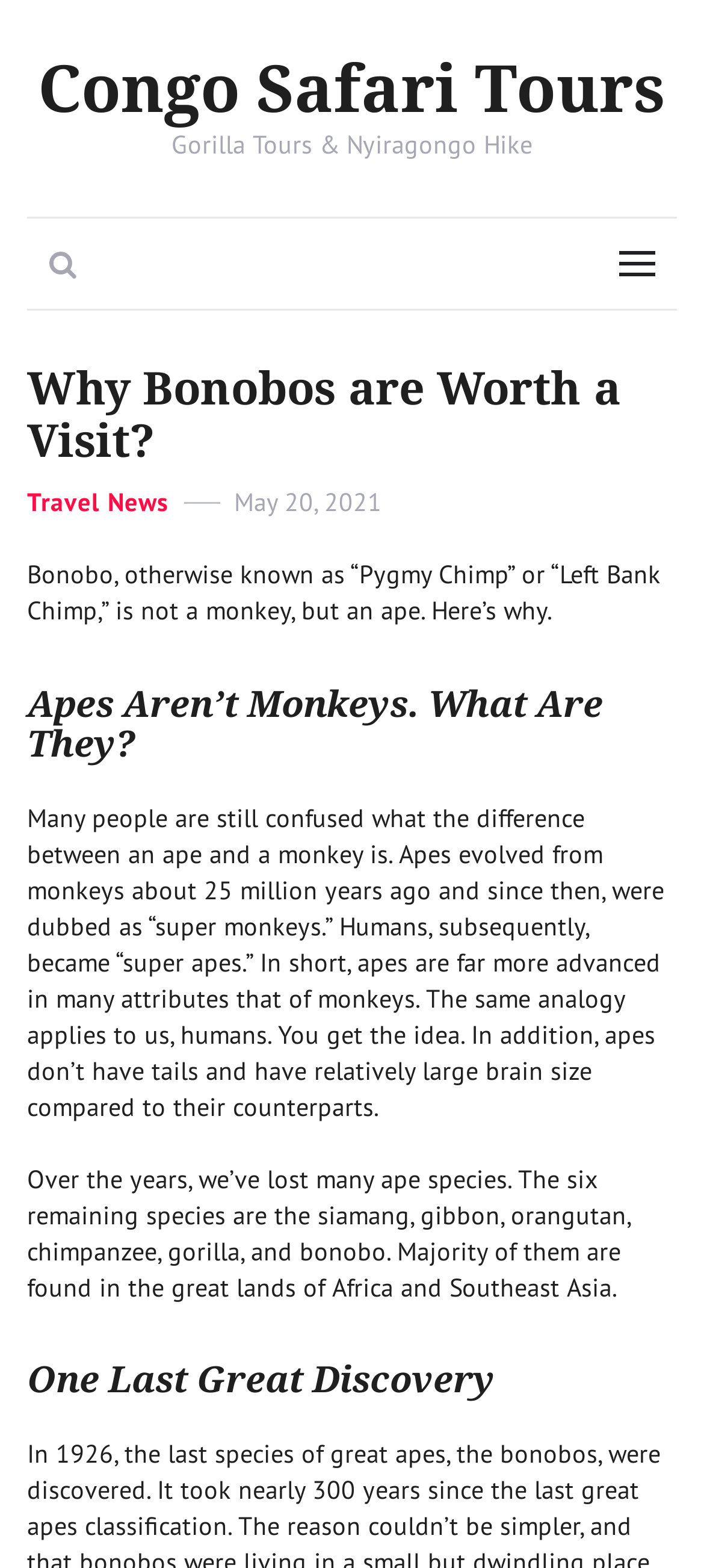Describe all the key features of the webpage in detail.

The webpage is about bonobos, also known as "Pygmy Chimp" or "Left Bank Chimp", and why they are worth a visit. At the top left, there is a link to "Congo Safari Tours" and a static text "Gorilla Tours & Nyiragongo Hike" next to it. Below these elements, there is a search bar with a search button on the right side. On the top right, there is a menu button labeled "Menu" that controls the main navigation.

The main content of the webpage is divided into sections, each with a heading. The first section has a heading "Why Bonobos are Worth a Visit?" and a static text that provides a brief introduction to bonobos. Below this section, there is a link to "Travel News" and a static text "Posted on" followed by a link to a specific date, "May 20, 2021".

The next section has a heading "Apes Aren’t Monkeys. What Are They?" and a static text that explains the difference between apes and monkeys. This text is followed by another section with a heading "One Last Great Discovery". Throughout the webpage, there are no images, but there are several links and buttons that provide additional information or functionality.